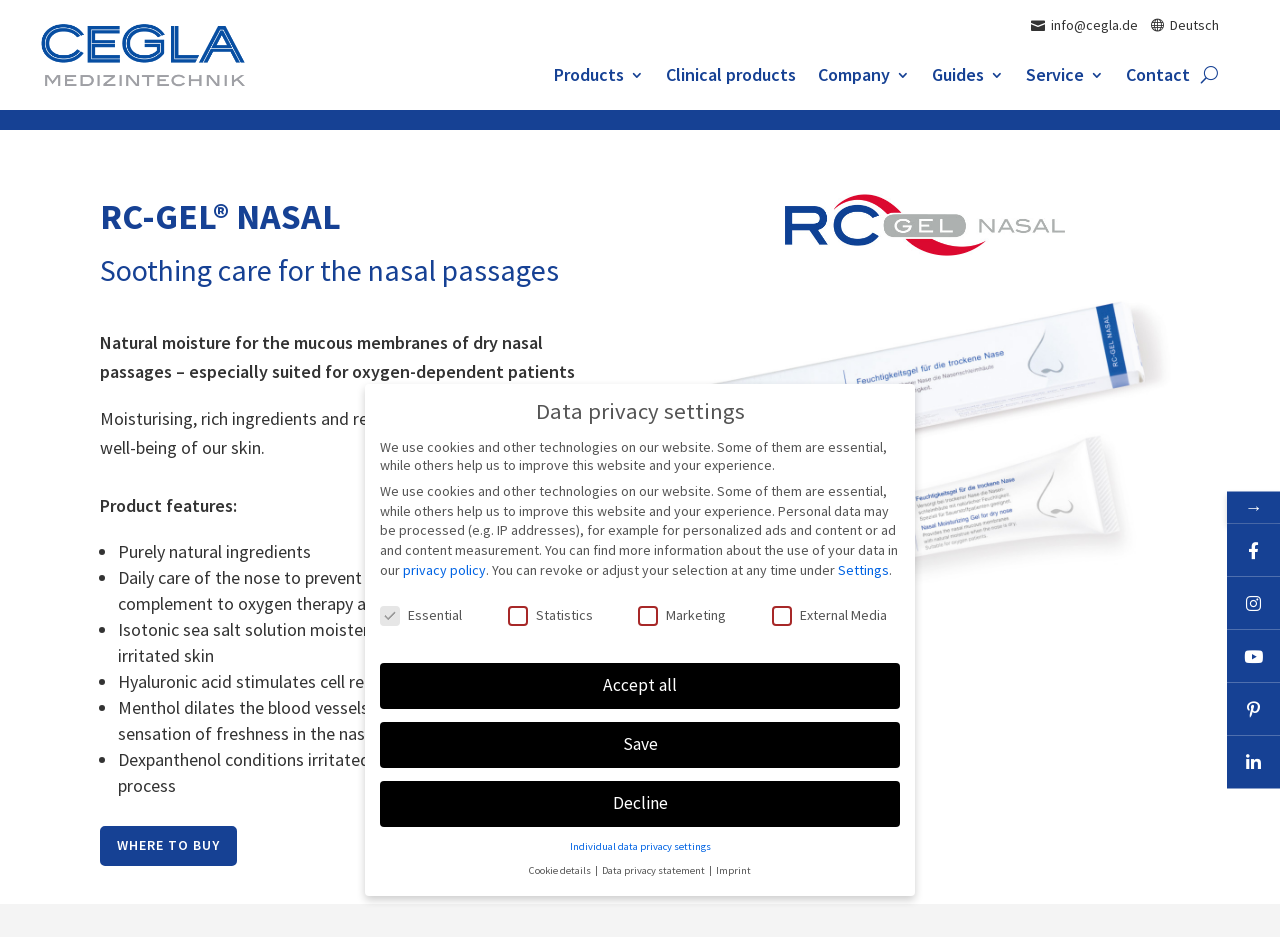Pinpoint the bounding box coordinates of the area that must be clicked to complete this instruction: "Click the 'U' button".

[0.938, 0.064, 0.951, 0.096]